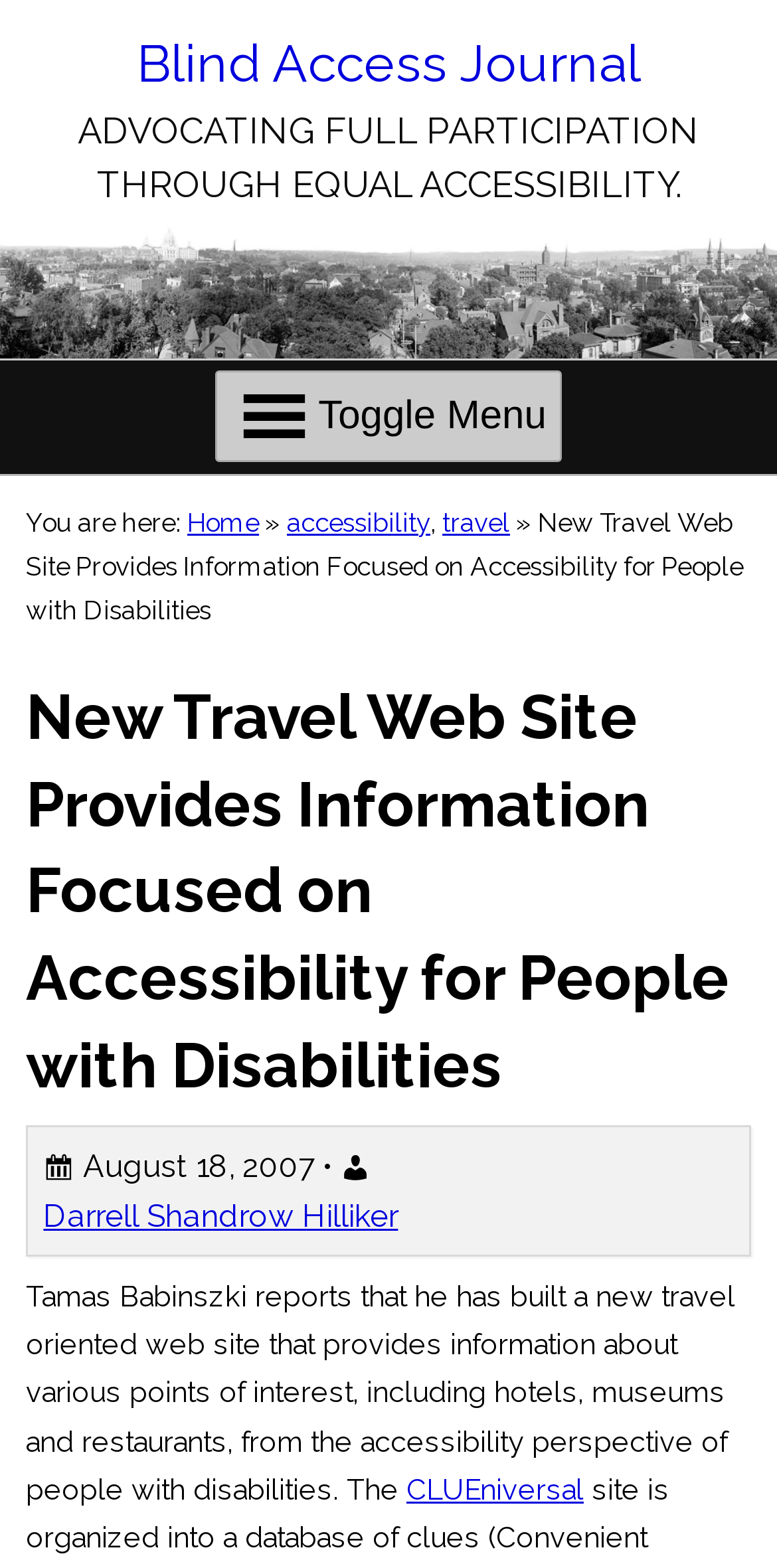Examine the screenshot and answer the question in as much detail as possible: What is the name of the website mentioned in the article?

I found the name of the website mentioned in the article by reading the text of the article which mentions 'Tamas Babinszki reports that he has built a new travel oriented web site that provides information about various points of interest, including hotels, museums and restaurants, from the accessibility perspective of people with disabilities.' and then looking at the link element with the text 'CLUEniversal'.